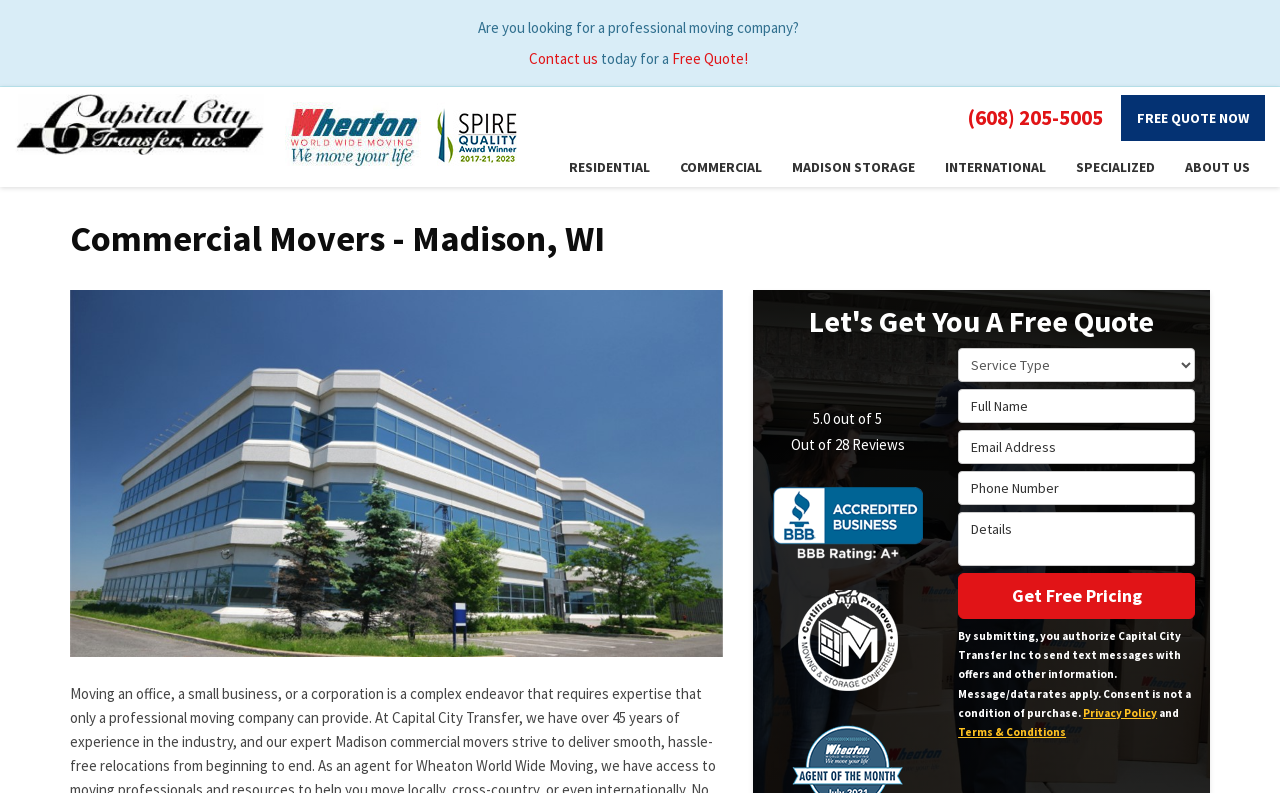Please find the bounding box coordinates for the clickable element needed to perform this instruction: "Enter your full name".

[0.749, 0.491, 0.934, 0.534]